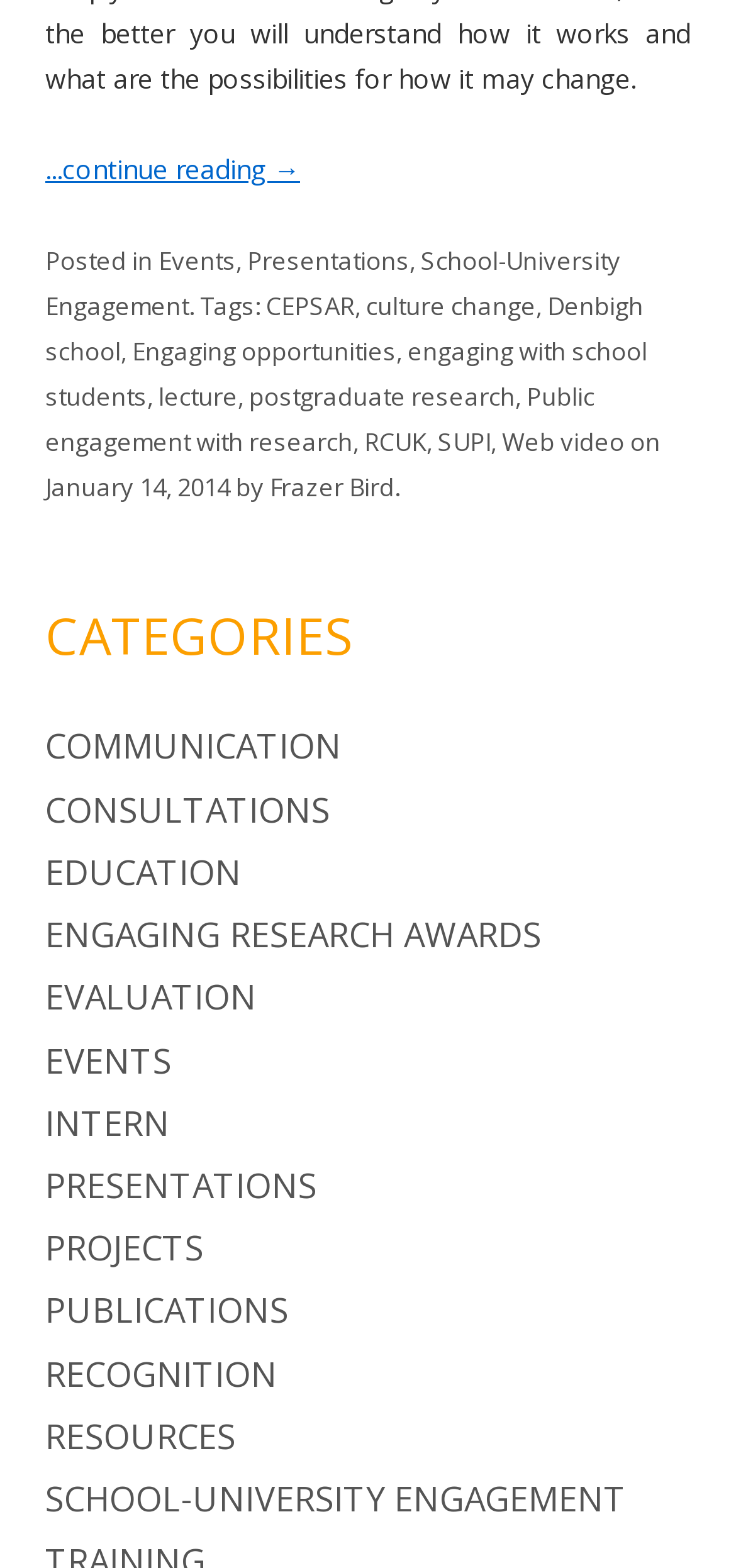Refer to the image and provide an in-depth answer to the question:
How many categories are listed?

I counted the number of links under the 'CATEGORIES' heading, and there are 21 links, each representing a category.